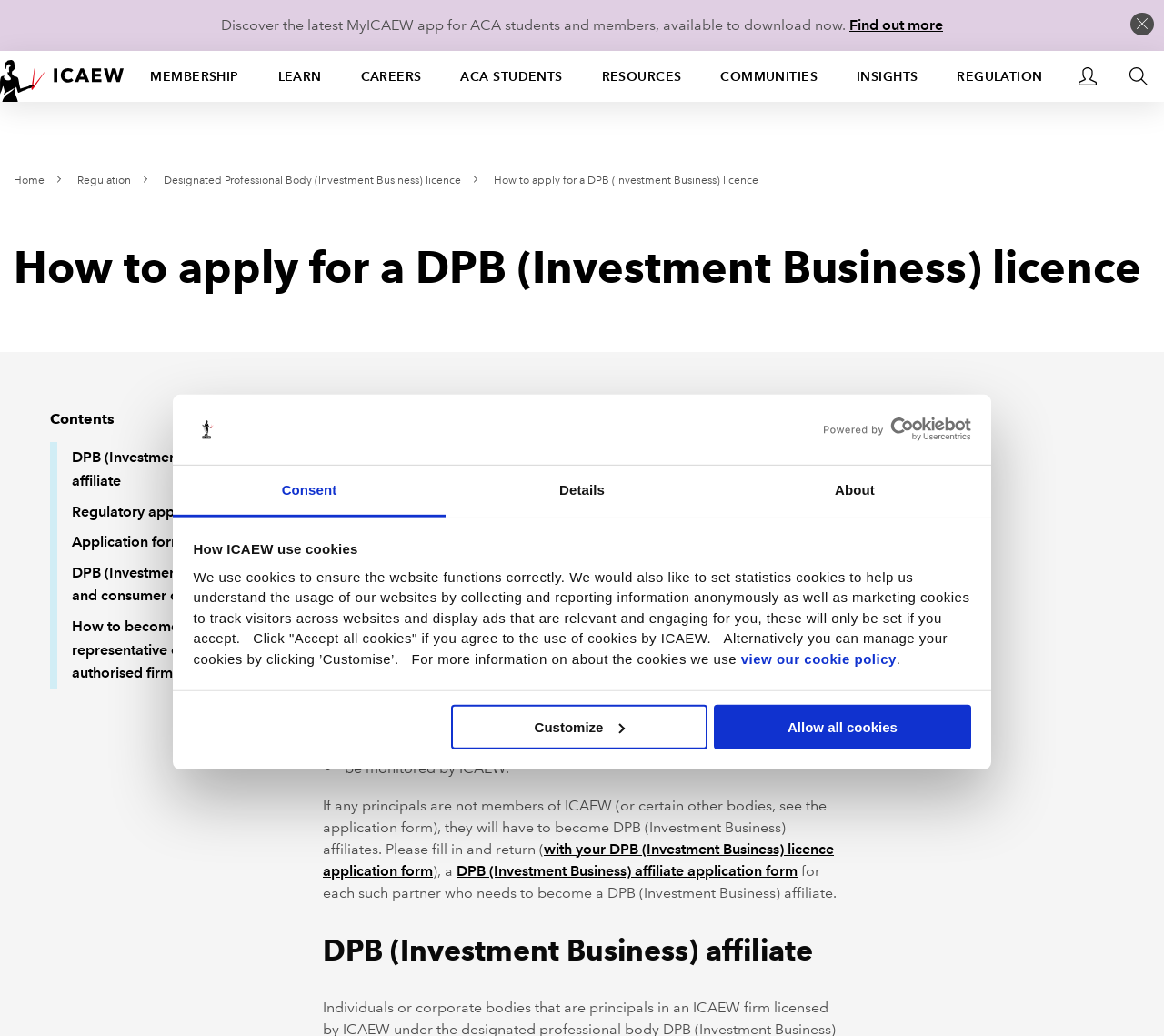How many tabs are there in the cookie consent section?
Using the information from the image, give a concise answer in one word or a short phrase.

3